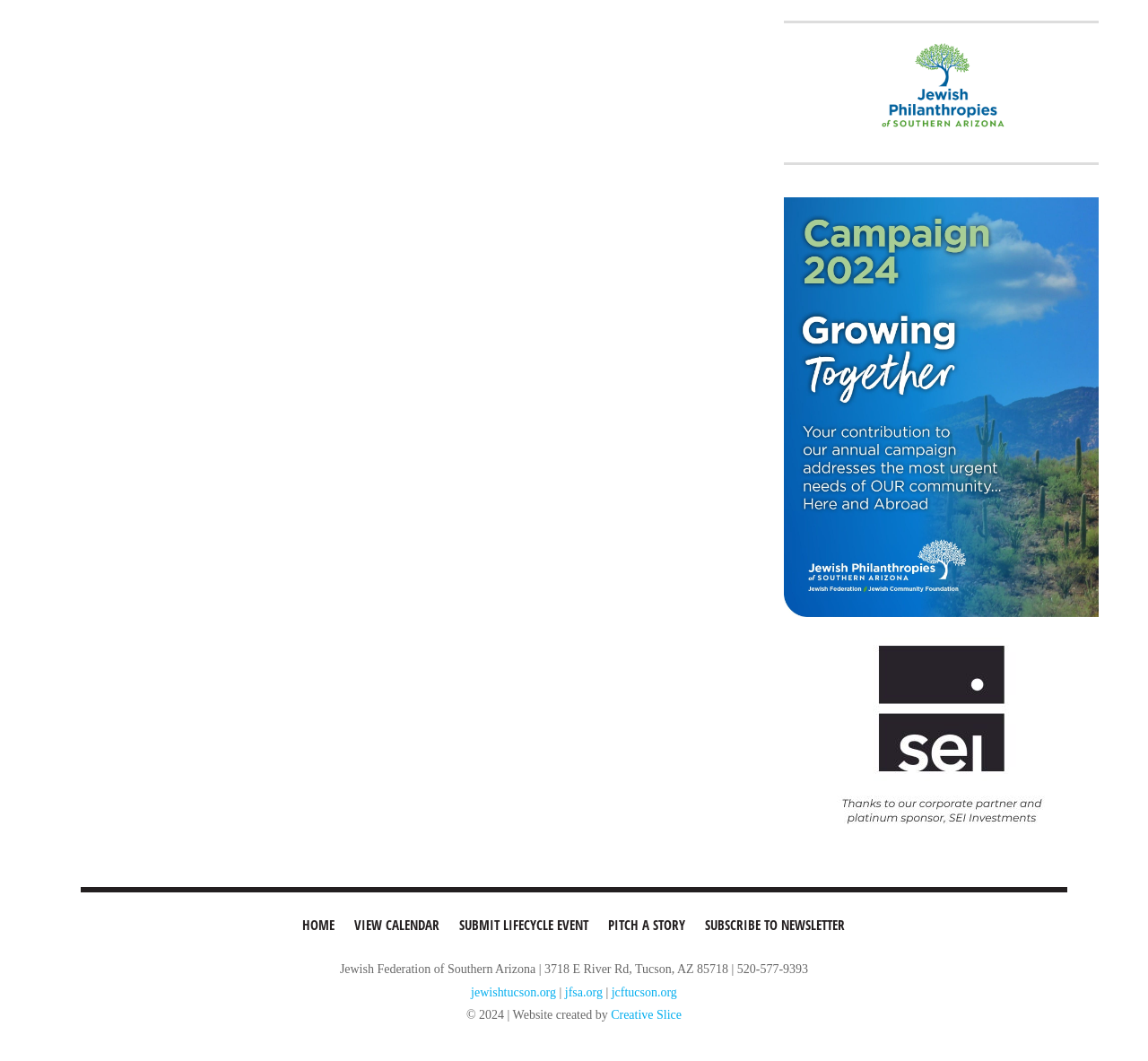Identify the bounding box coordinates of the region I need to click to complete this instruction: "visit jewish tucson".

[0.41, 0.929, 0.484, 0.942]